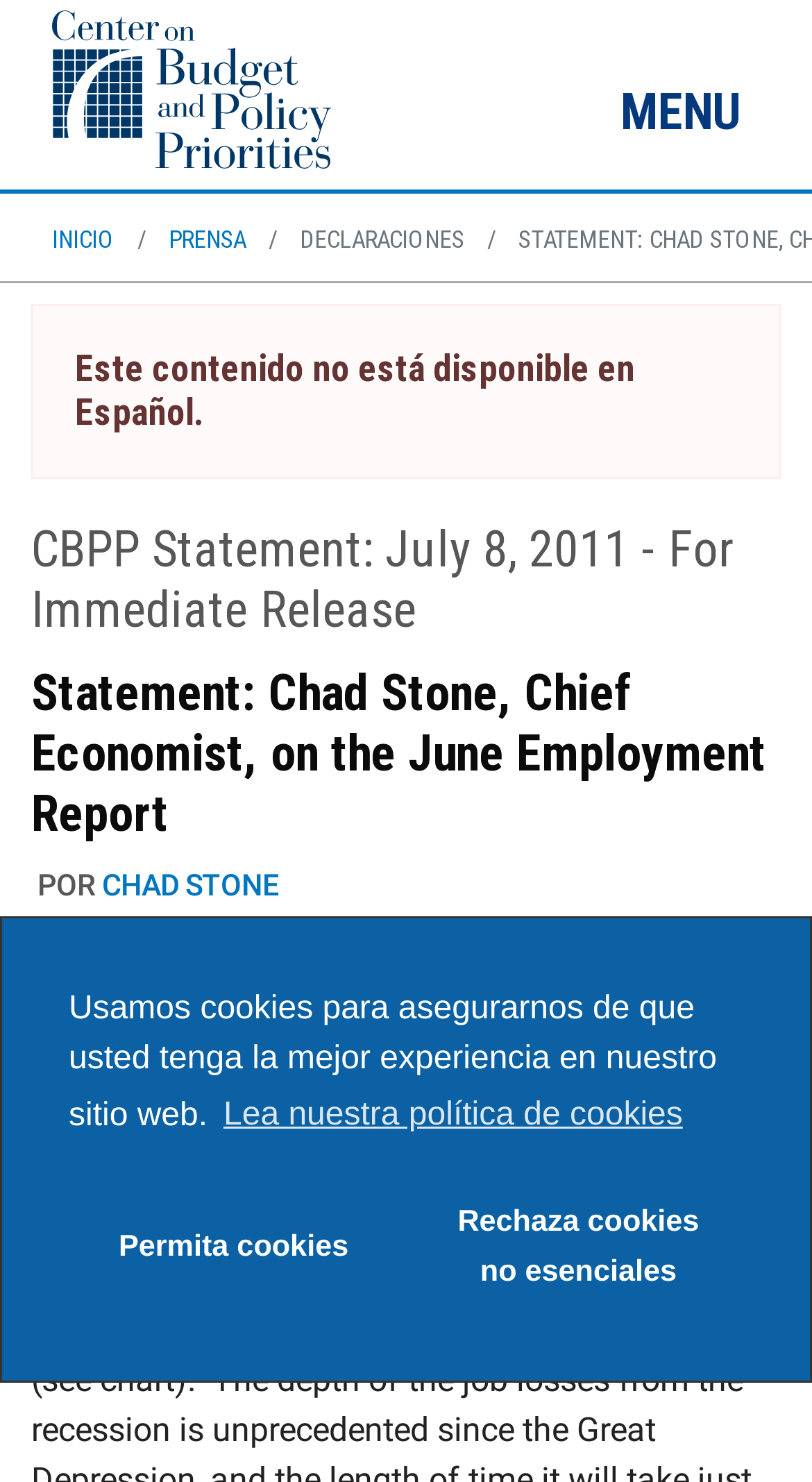Provide the bounding box coordinates for the UI element that is described as: "Menu".

[0.713, 0.022, 0.962, 0.129]